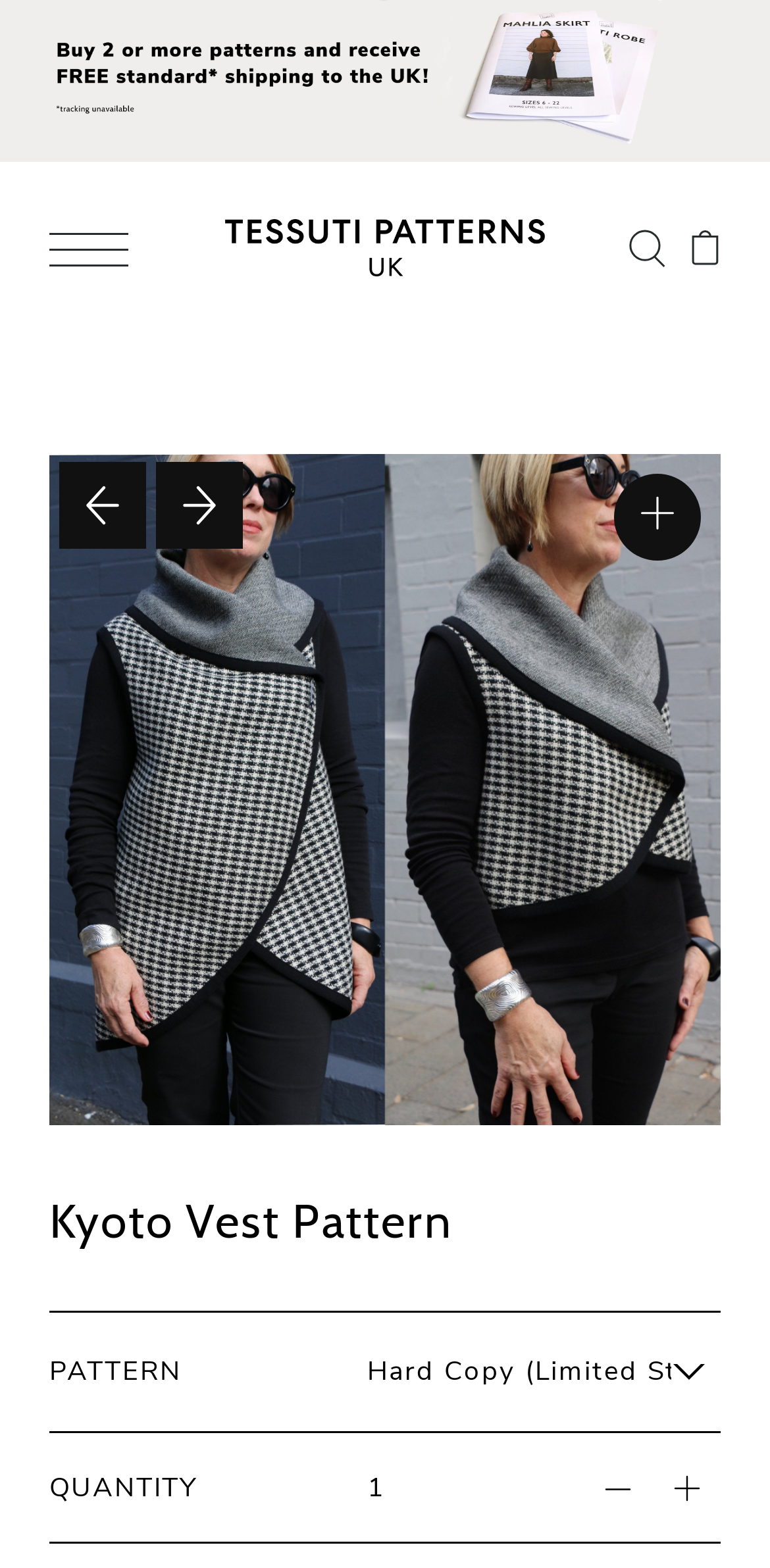Please locate the clickable area by providing the bounding box coordinates to follow this instruction: "Open navigation".

[0.064, 0.139, 0.193, 0.177]